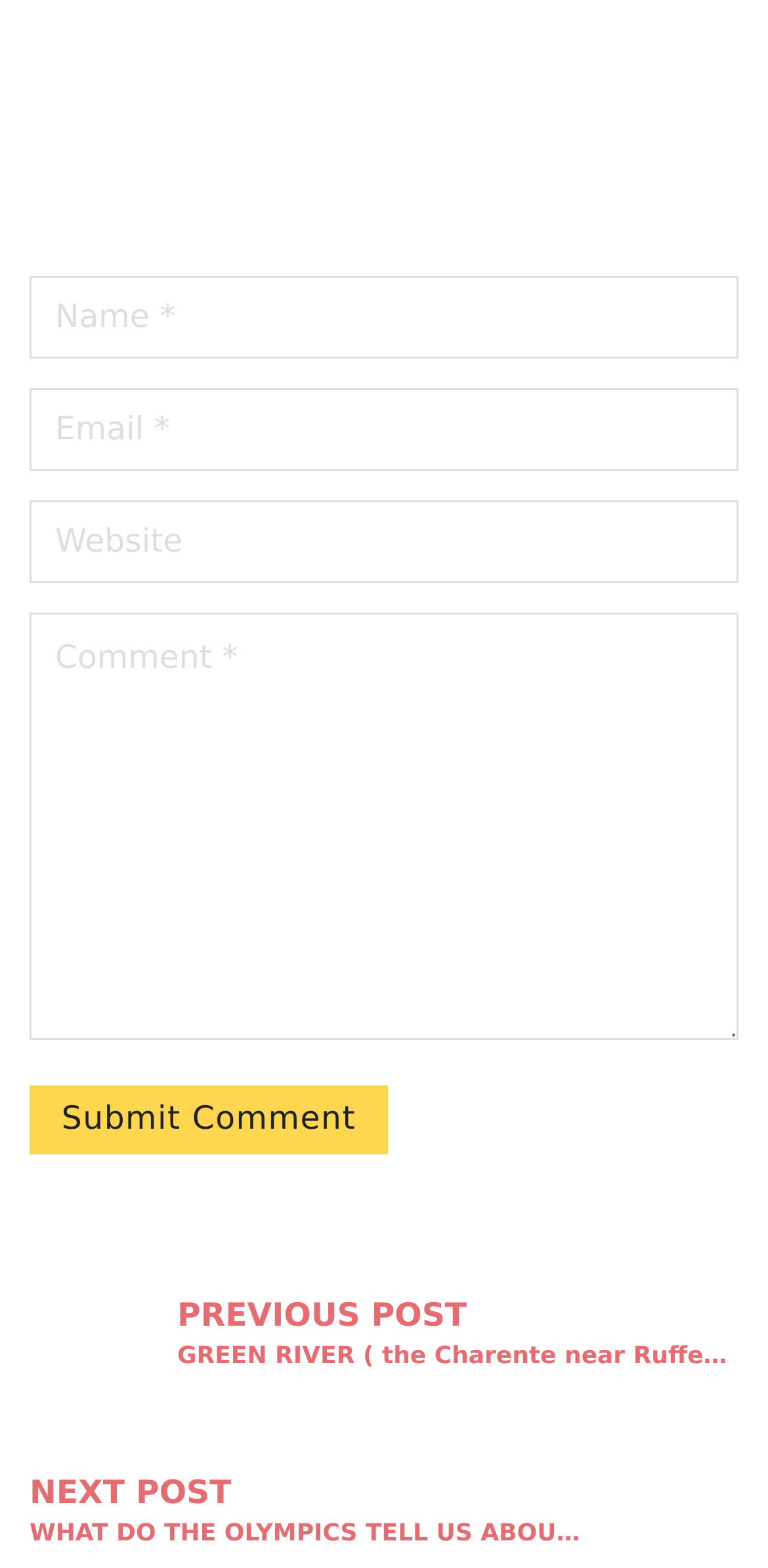What is the purpose of the button?
Relying on the image, give a concise answer in one word or a brief phrase.

Submit Comment